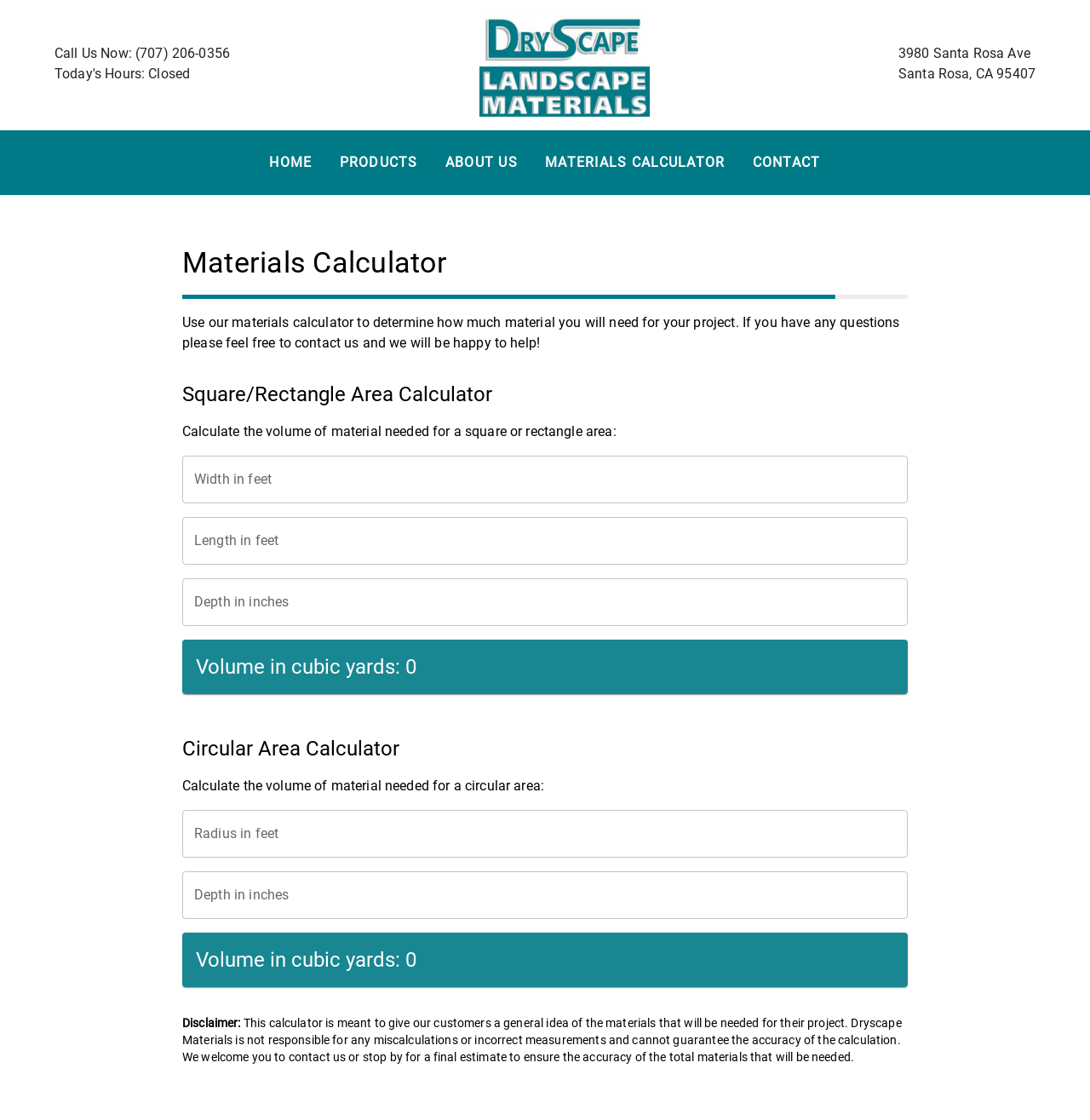Identify and provide the bounding box coordinates of the UI element described: "Products". The coordinates should be formatted as [left, top, right, bottom], with each number being a float between 0 and 1.

[0.299, 0.116, 0.396, 0.174]